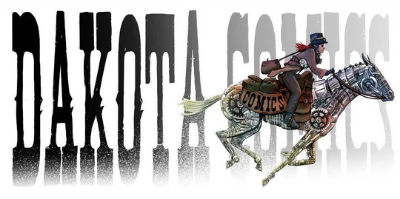What is the theme suggested by the logo?
Please provide a comprehensive answer based on the visual information in the image.

The design of the logo captures the essence of the comic book genre, suggesting themes of heroism and frontier adventures, and represents Dakota Comics' commitment to delivering captivating stories.